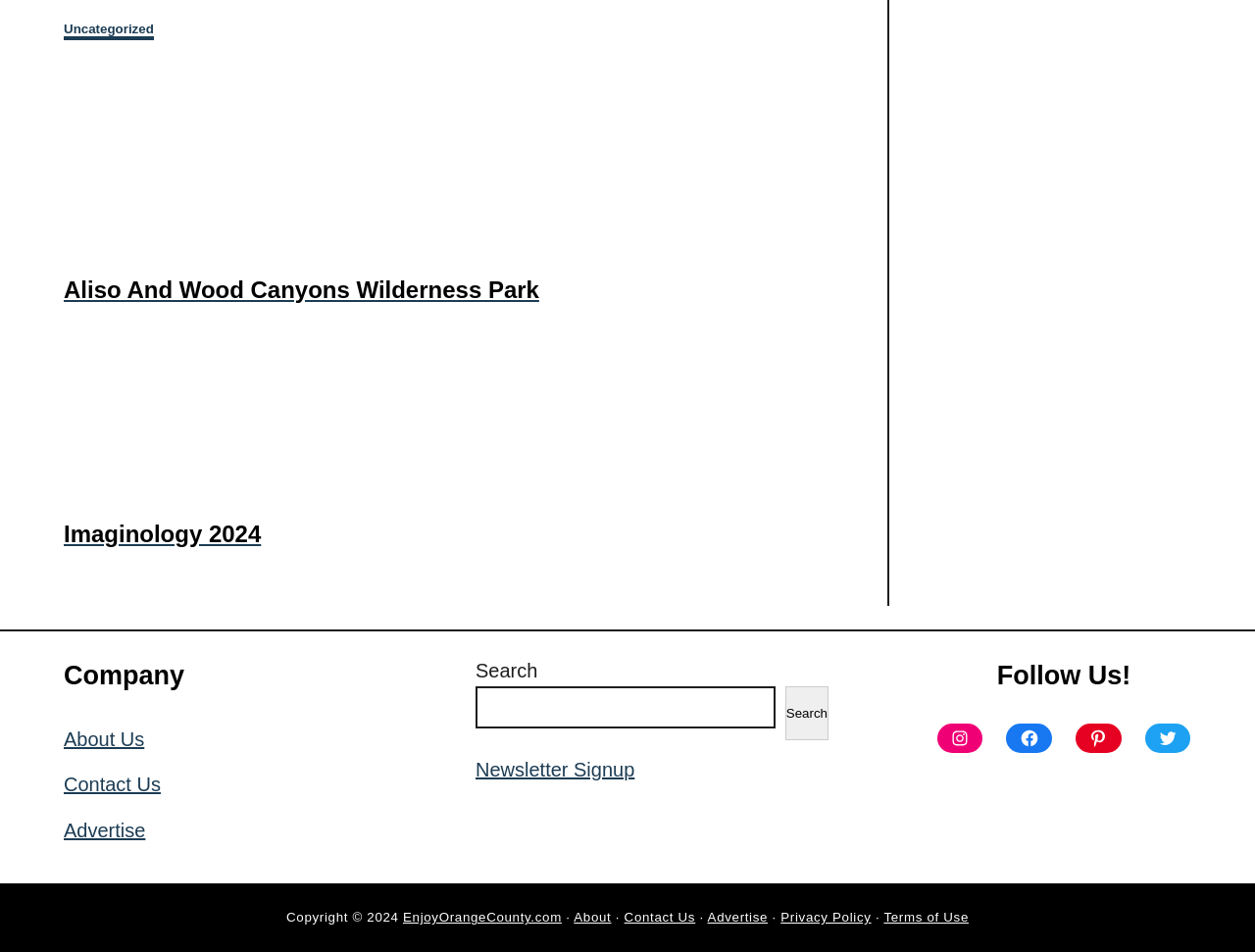What is the copyright year mentioned at the bottom of the webpage?
With the help of the image, please provide a detailed response to the question.

At the bottom of the webpage, there is a static text 'Copyright © 2024', which indicates that the copyright year is 2024.